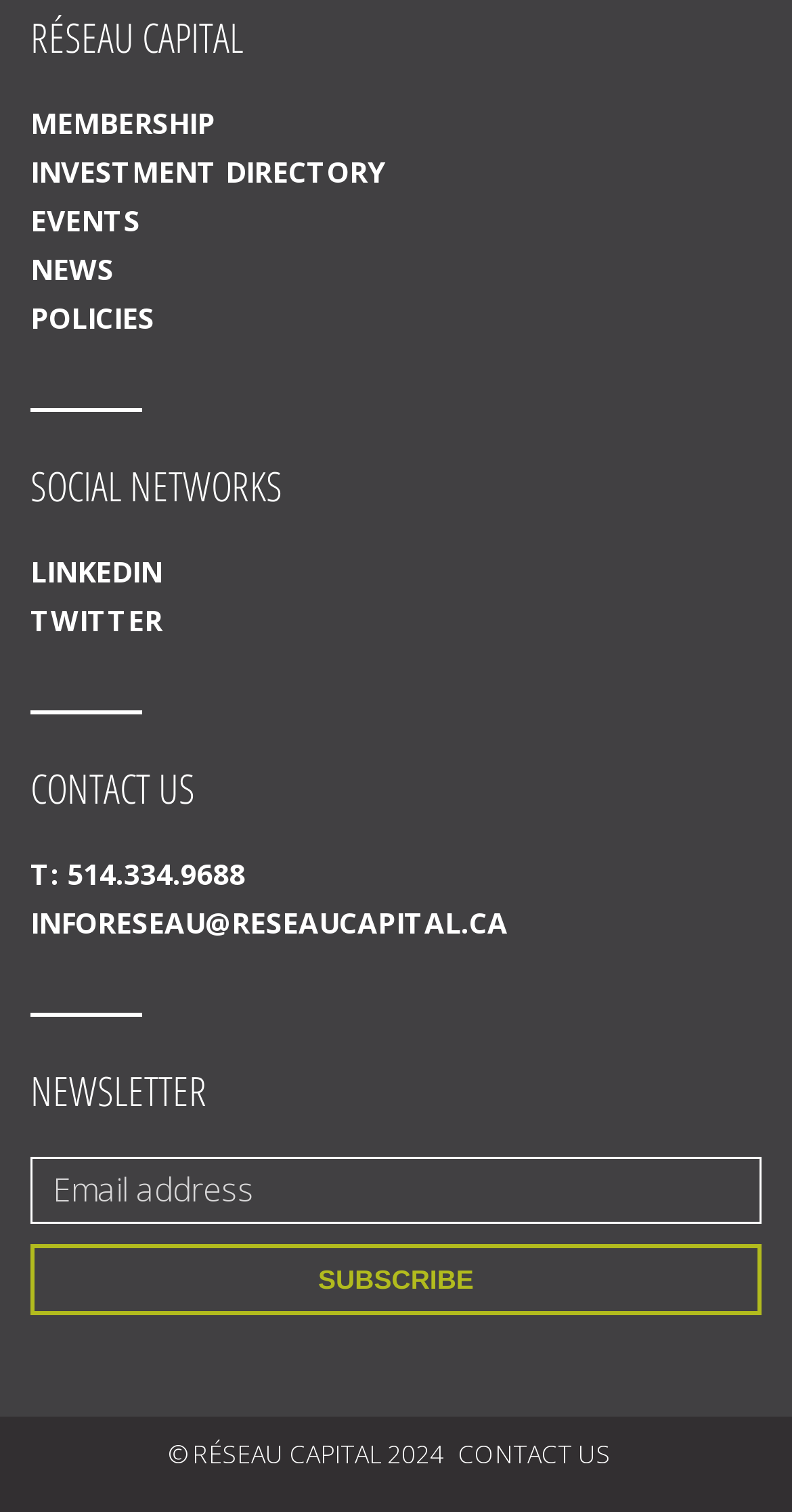What is the copyright year of the website?
From the image, respond using a single word or phrase.

2024